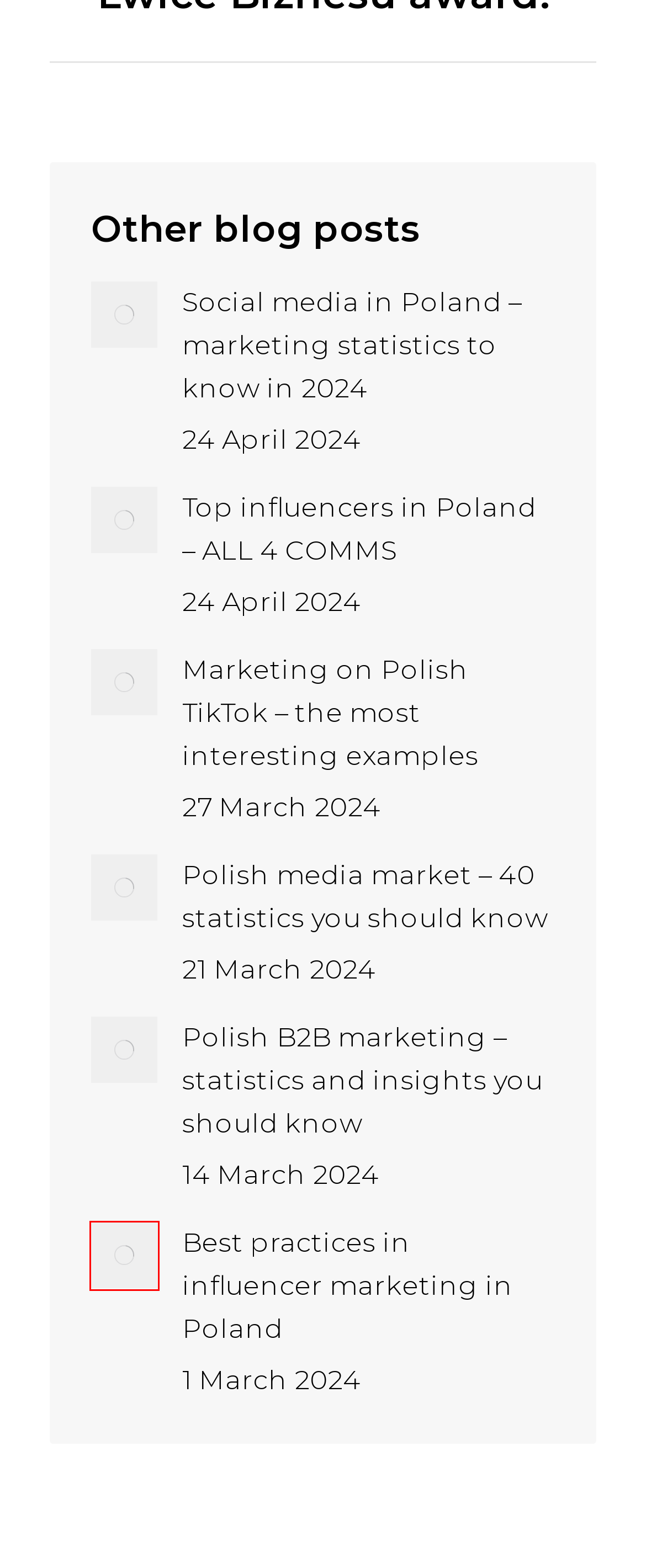You’re provided with a screenshot of a webpage that has a red bounding box around an element. Choose the best matching webpage description for the new page after clicking the element in the red box. The options are:
A. Testimonials​ - ALL 4 COMMS
B. Marketing on Polish TikTok - the most interesting examples - ALL 4 COMMS
C. Case studies for Polish marketing agency in the UK | ALL 4 COMMS
D. Top influencers in Poland - ALL 4 COMMS - ALL 4 COMMS
E. Influencer marketing agency in Poland, multicultural, digital | ALL 4 COMMS
F. Best practices in influencer marketing in Poland - ALL 4 COMMS
G. Polish B2B marketing - statistics and insights you should know - ALL 4 COMMS
H. Polish media market - 40 statistics you should know - ALL 4 COMMS

F